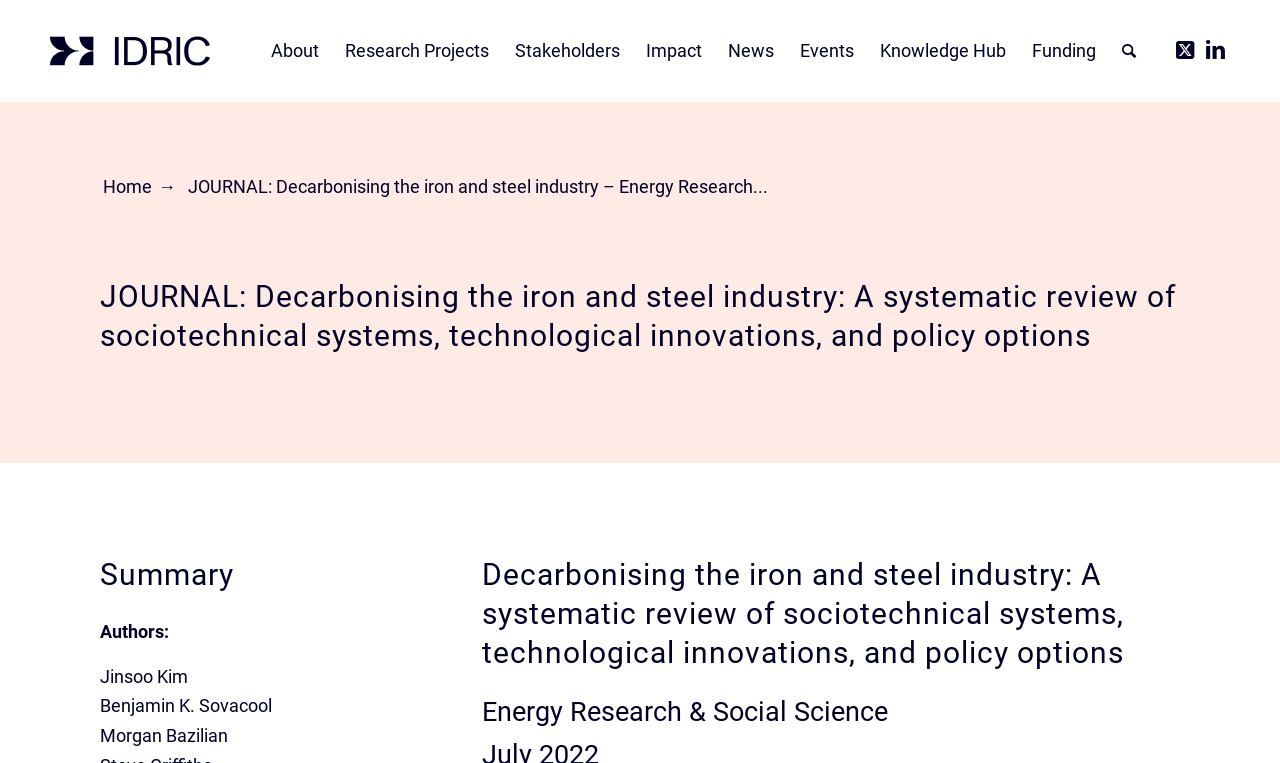Determine the bounding box coordinates for the region that must be clicked to execute the following instruction: "Go to the About page".

[0.202, 0.001, 0.259, 0.132]